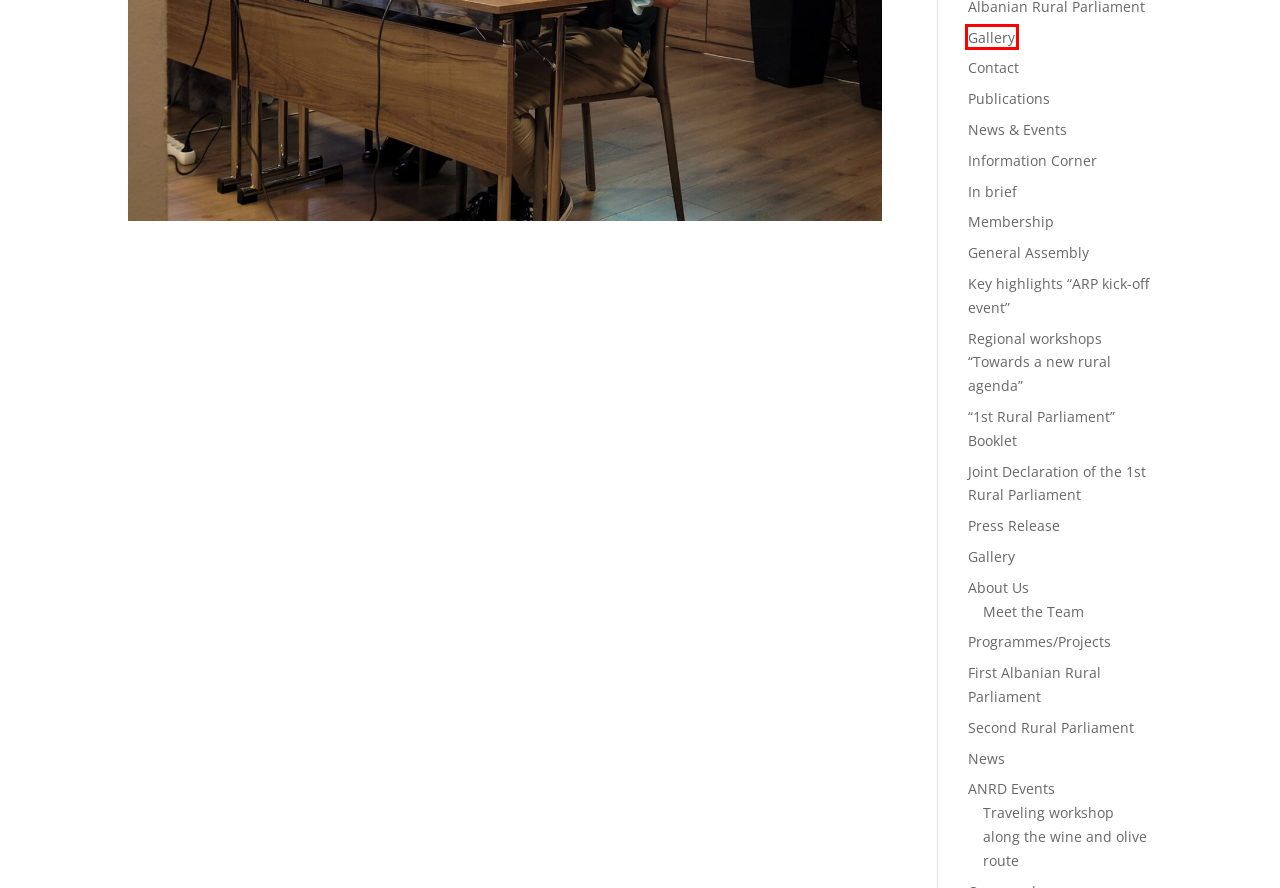You are provided with a screenshot of a webpage highlighting a UI element with a red bounding box. Choose the most suitable webpage description that matches the new page after clicking the element in the bounding box. Here are the candidates:
A. Second Rural Parliament - ANRD
B. ANRD Events - ANRD
C. Gallery - ANRD
D. Regional workshops "Towards a new rural agenda" - ANRD
E. Information Corner - ANRD
F. "1st Rural Parliament" Booklet - ANRD
G. Joint Declaration of the 1st Rural Parliament - ANRD
H. Press Release - ANRD

C